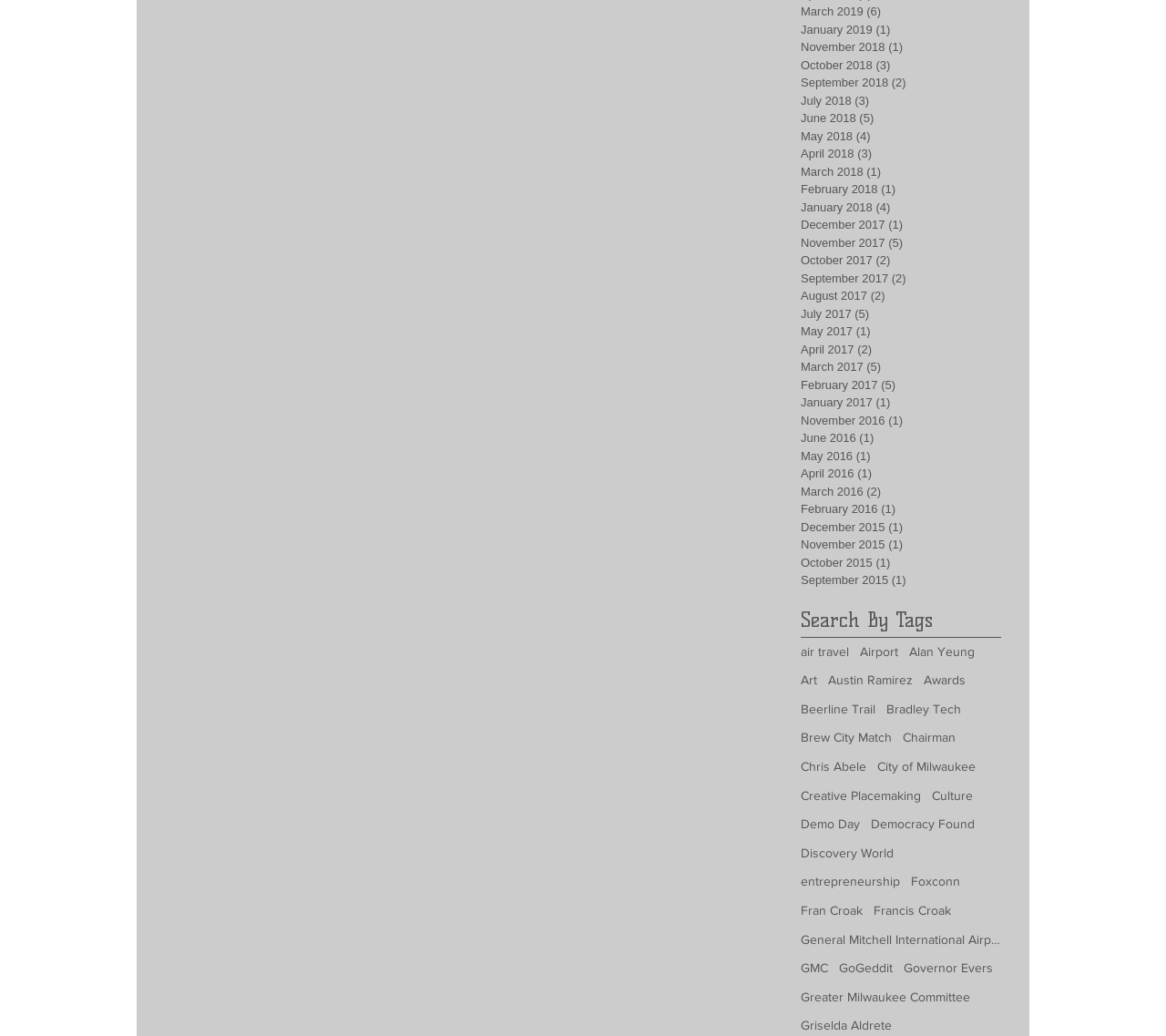Given the element description "aria-label="Black Pinterest Icon"" in the screenshot, predict the bounding box coordinates of that UI element.

None